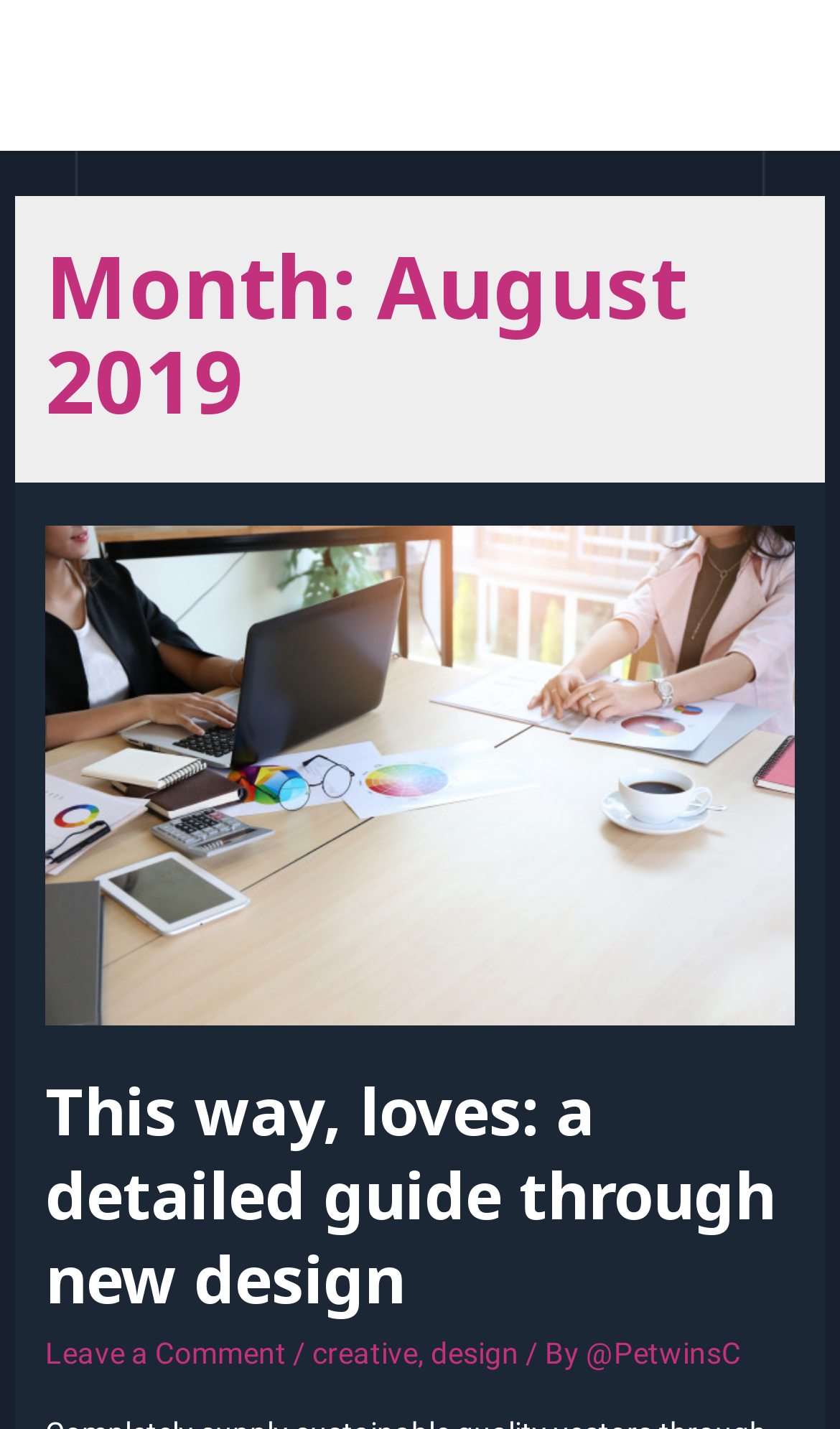Given the description "Leave a Comment", determine the bounding box of the corresponding UI element.

[0.054, 0.935, 0.341, 0.959]